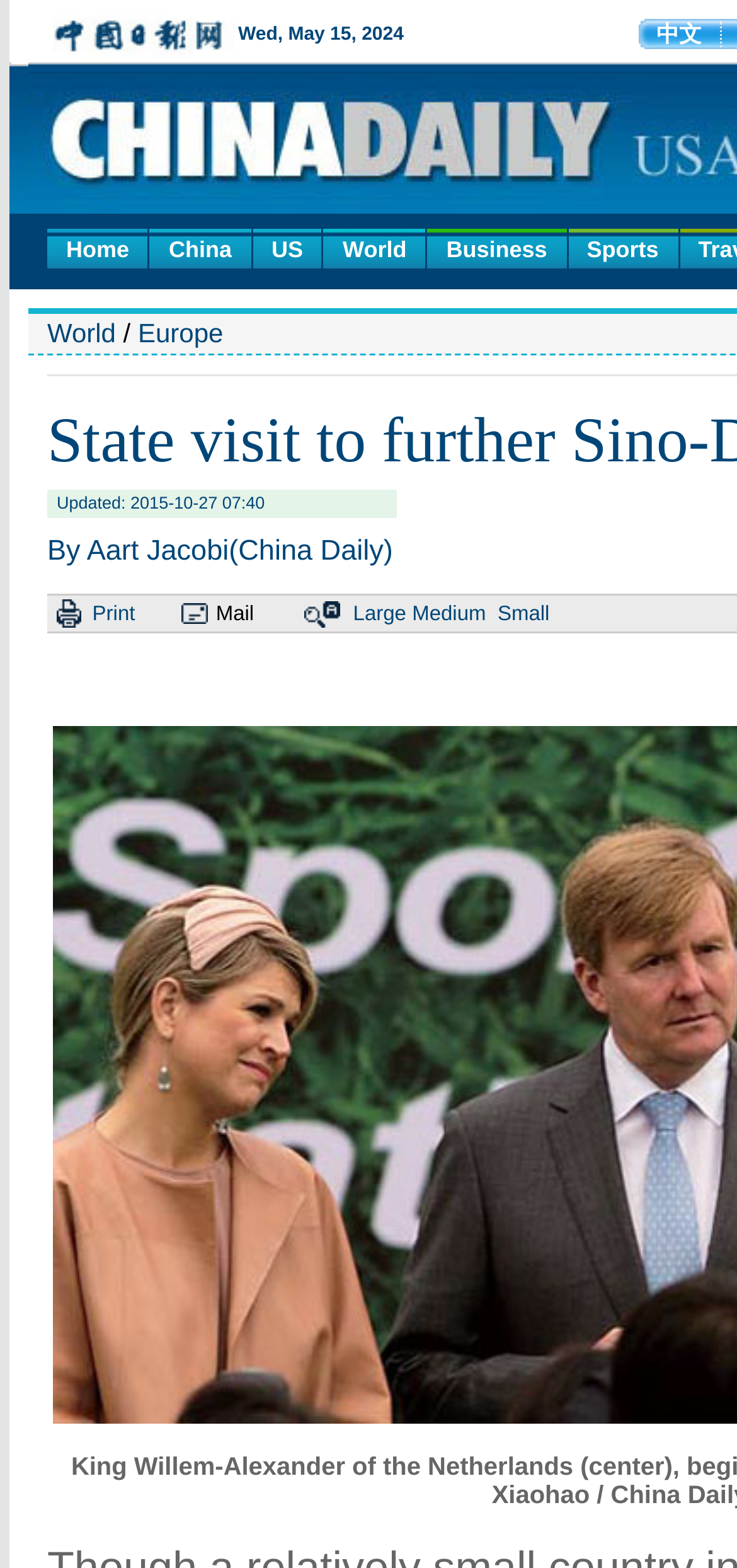Using the elements shown in the image, answer the question comprehensively: How many images are in the article?

I scanned the article and found 2 images, one of which is an icon for printing and the other is an icon for mailing.